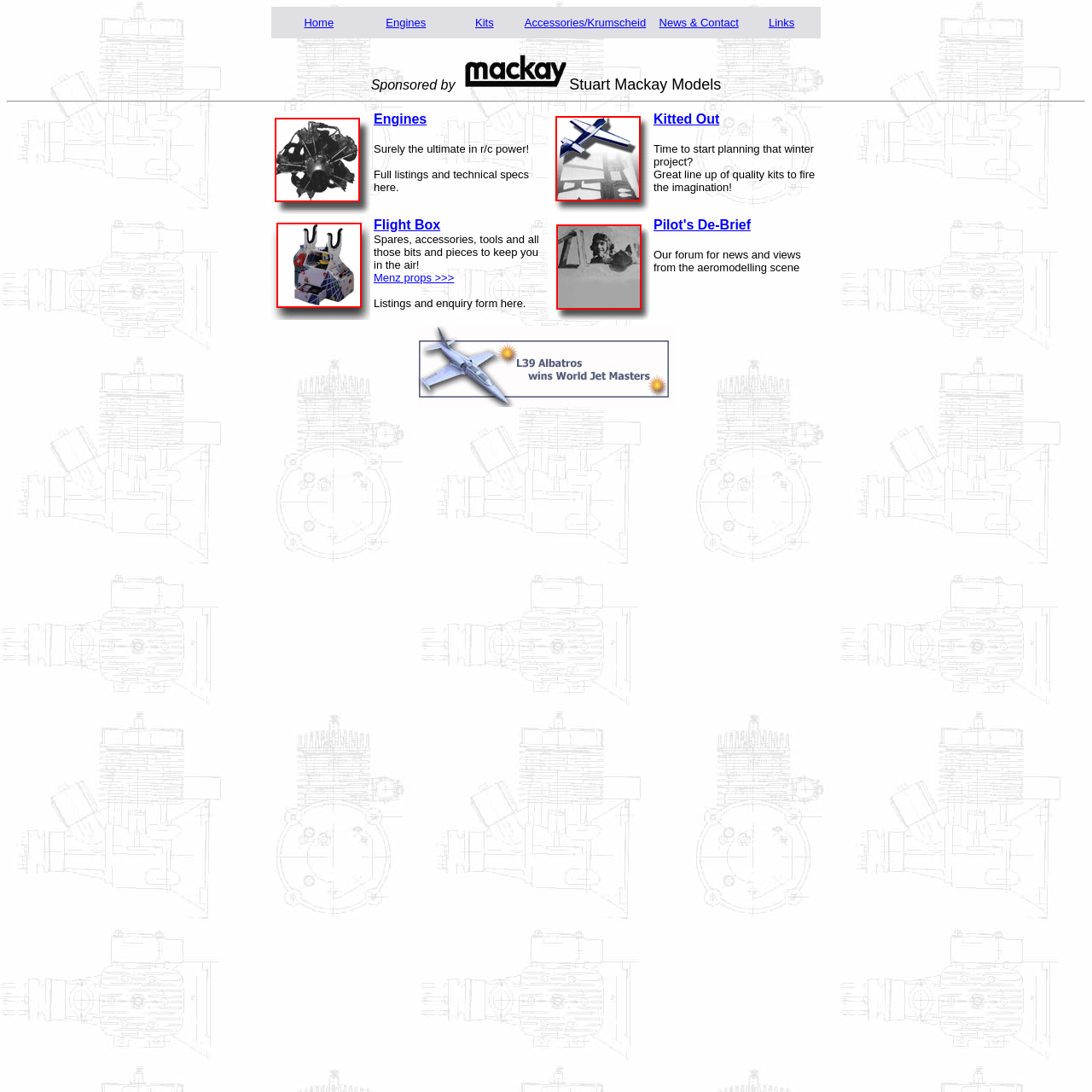Please predict the bounding box coordinates of the element's region where a click is necessary to complete the following instruction: "Explore Kitted Out". The coordinates should be represented by four float numbers between 0 and 1, i.e., [left, top, right, bottom].

[0.598, 0.102, 0.659, 0.116]